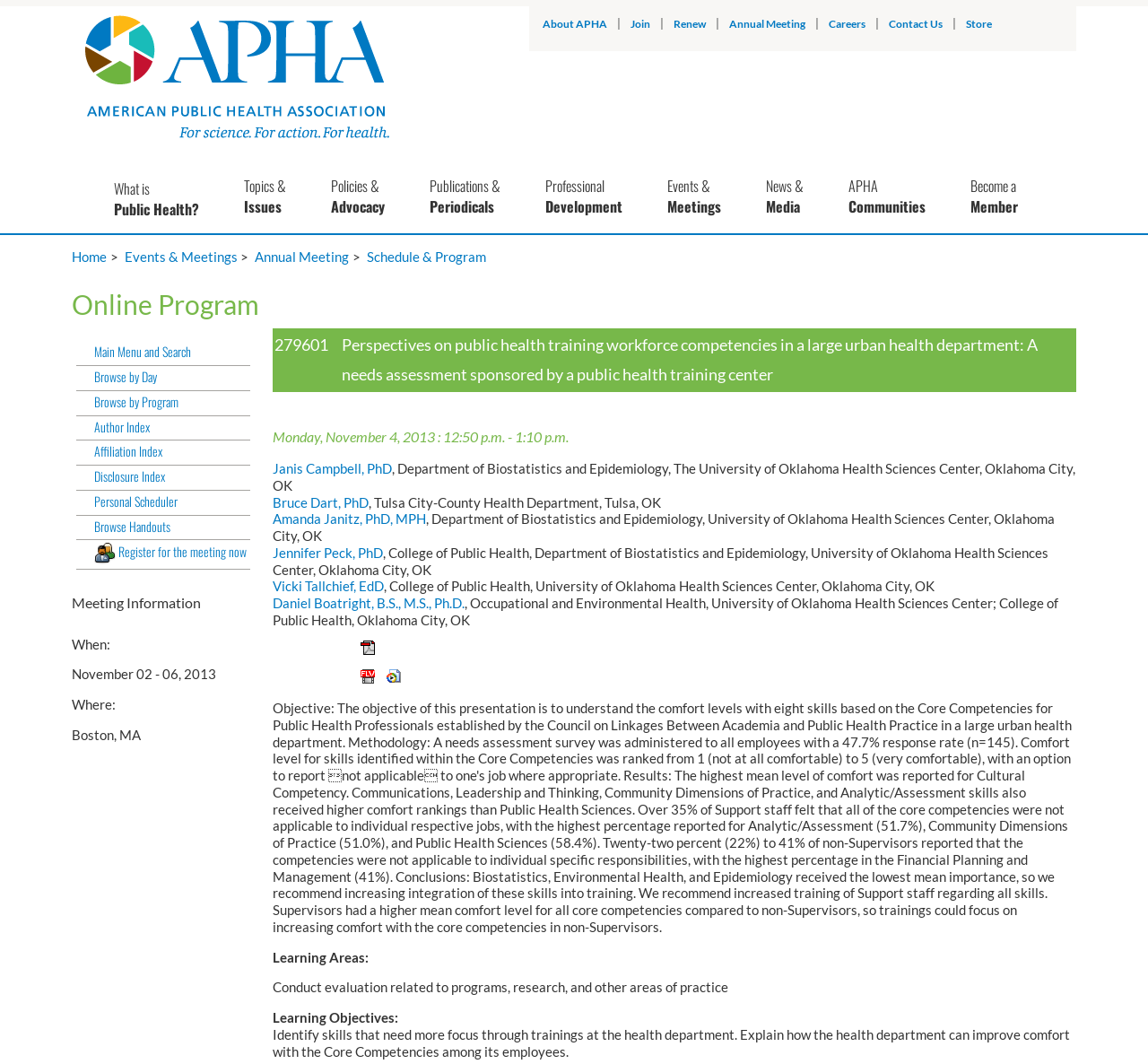Locate the bounding box coordinates of the element's region that should be clicked to carry out the following instruction: "View Annual Meeting information". The coordinates need to be four float numbers between 0 and 1, i.e., [left, top, right, bottom].

[0.635, 0.016, 0.702, 0.029]